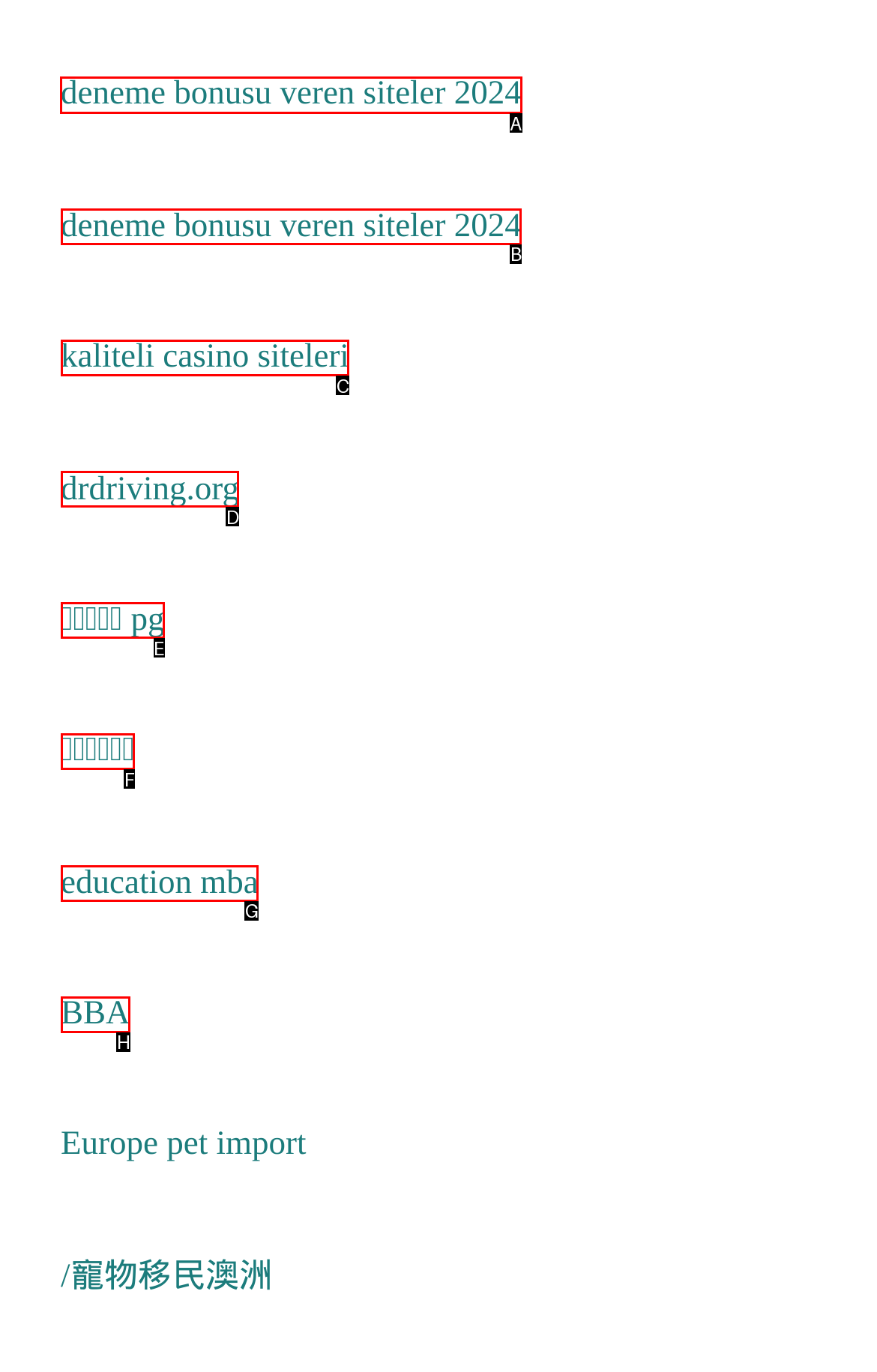Given the task: visit deneme bonusu veren siteler 2024, indicate which boxed UI element should be clicked. Provide your answer using the letter associated with the correct choice.

A